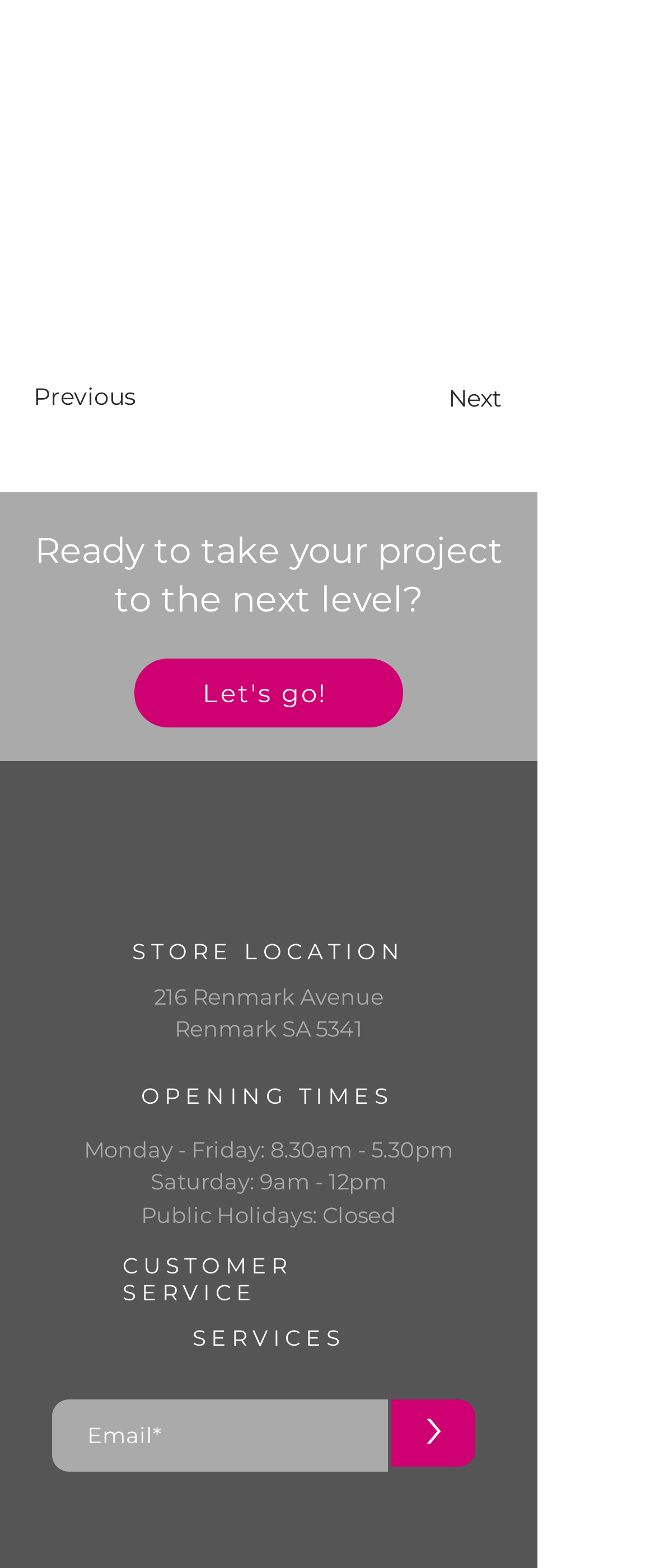Locate the bounding box coordinates of the element's region that should be clicked to carry out the following instruction: "Click the 'Previous' button". The coordinates need to be four float numbers between 0 and 1, i.e., [left, top, right, bottom].

[0.051, 0.232, 0.346, 0.276]